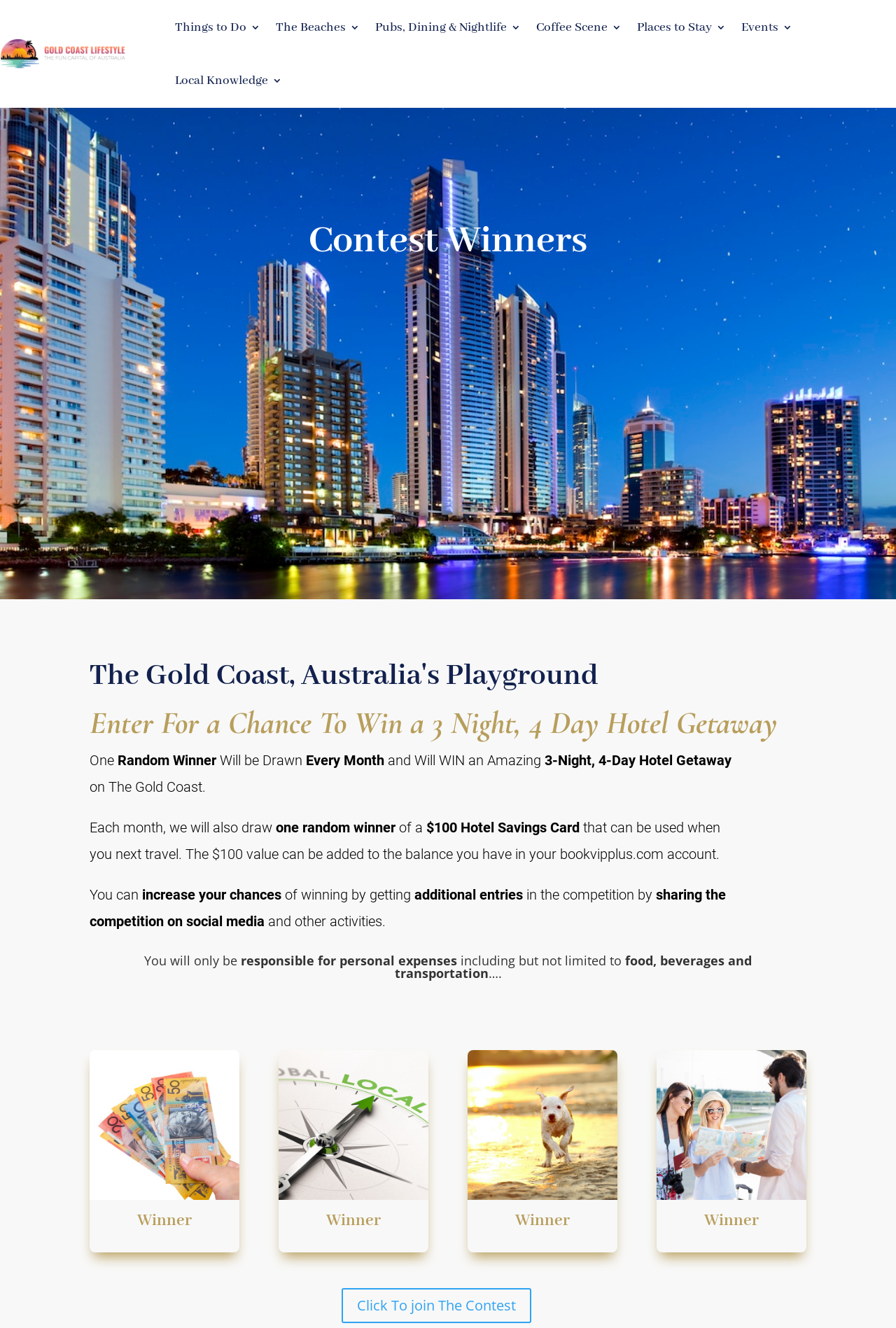Can you provide the bounding box coordinates for the element that should be clicked to implement the instruction: "View Client Case Studies"?

None